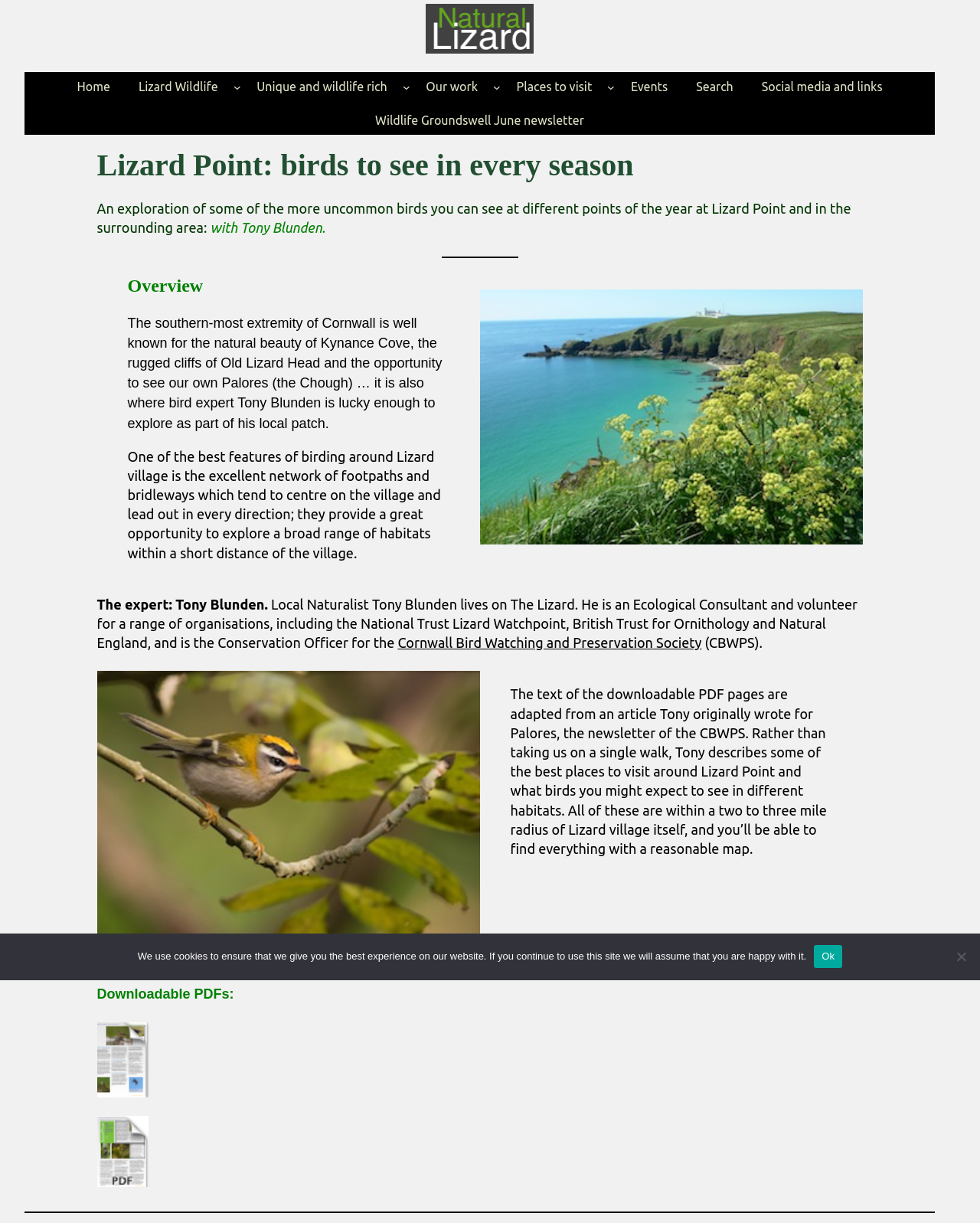Specify the bounding box coordinates of the area that needs to be clicked to achieve the following instruction: "View the 'Wildlife Groundswell June newsletter'".

[0.37, 0.086, 0.609, 0.11]